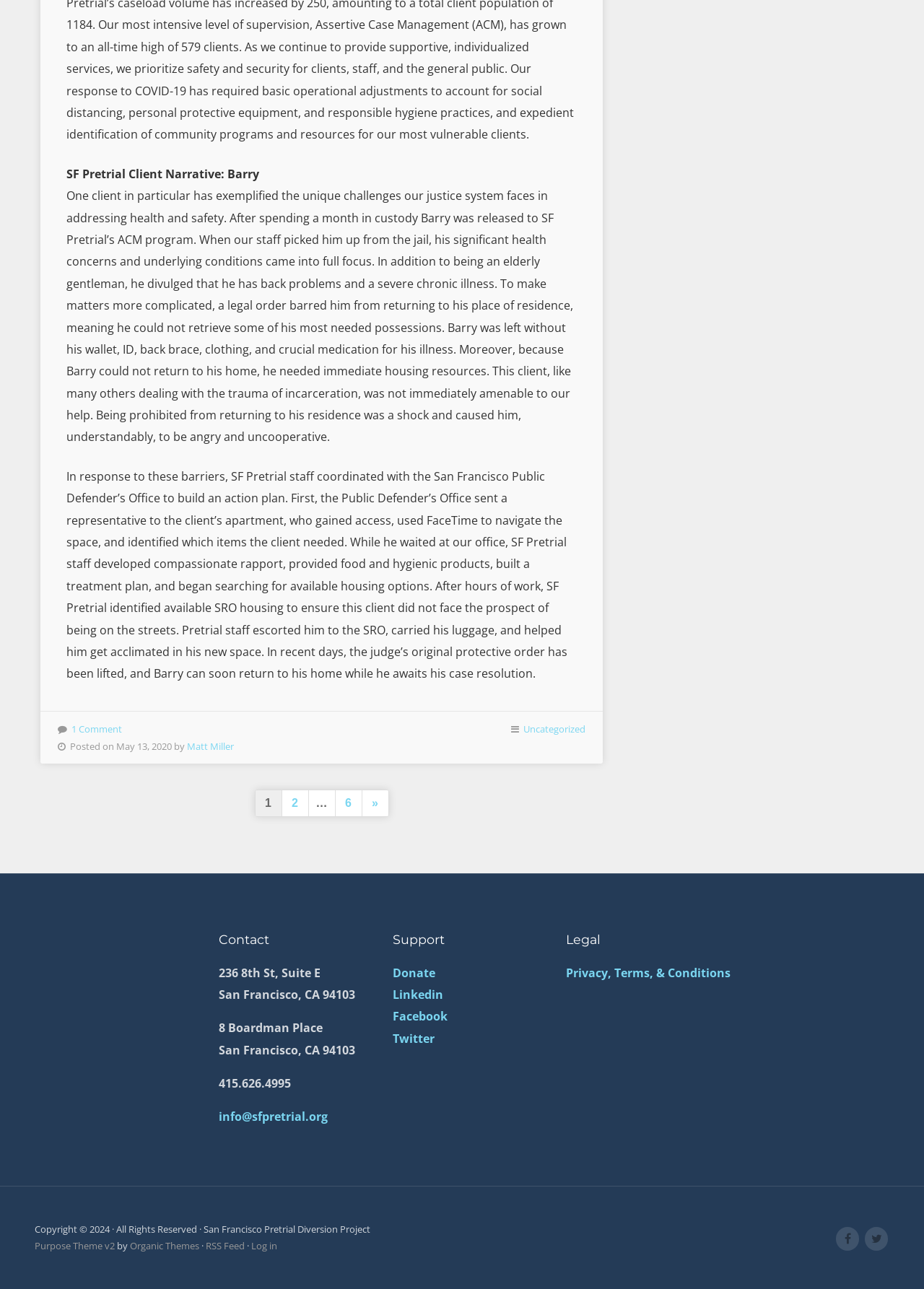How many comments does the post have?
Please provide a comprehensive answer to the question based on the webpage screenshot.

The link '1 Comment' is present at the bottom of the post, indicating that the post has one comment.